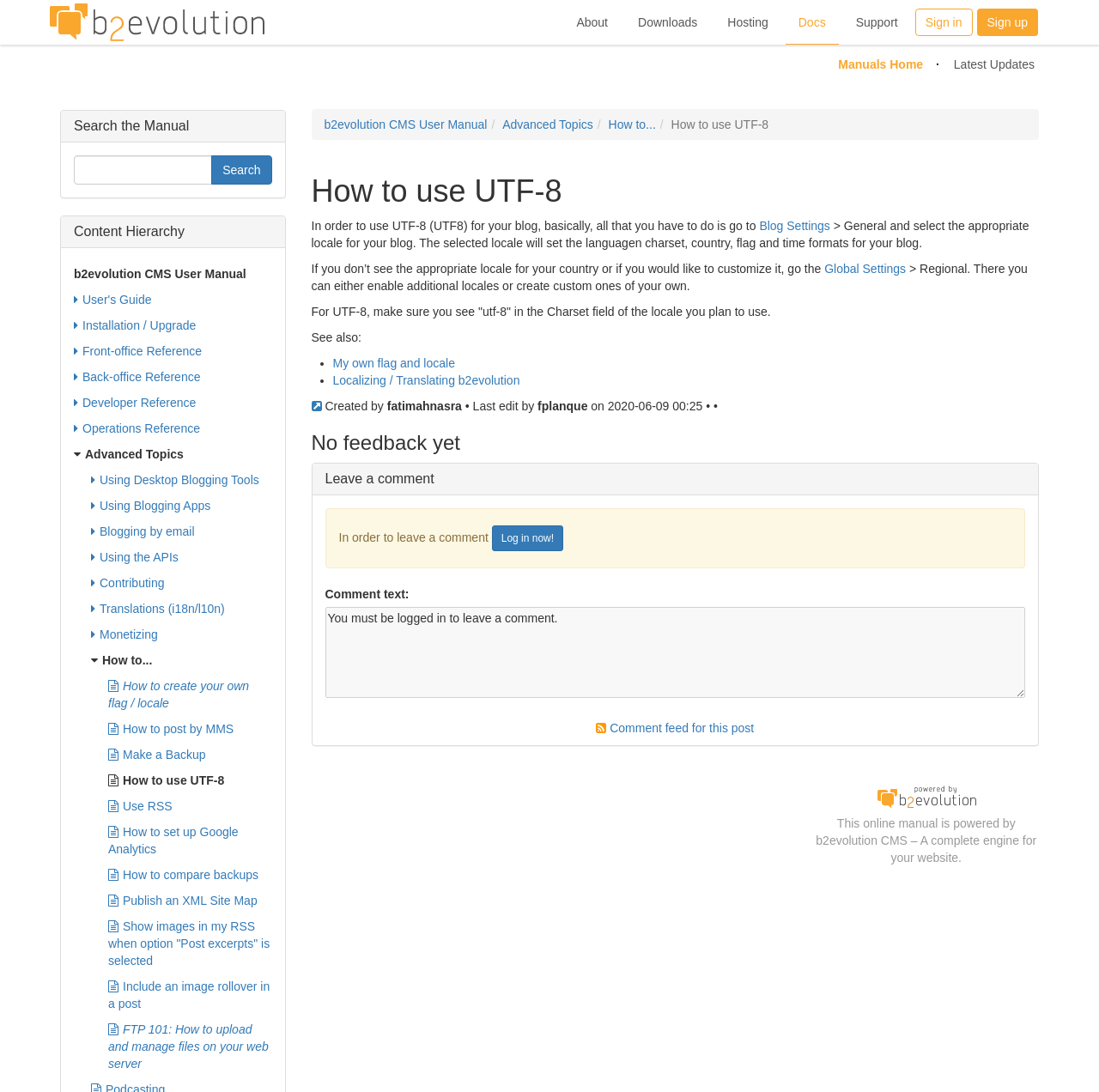Find the bounding box coordinates of the clickable element required to execute the following instruction: "Click on the 'Sign in' link". Provide the coordinates as four float numbers between 0 and 1, i.e., [left, top, right, bottom].

[0.833, 0.008, 0.885, 0.033]